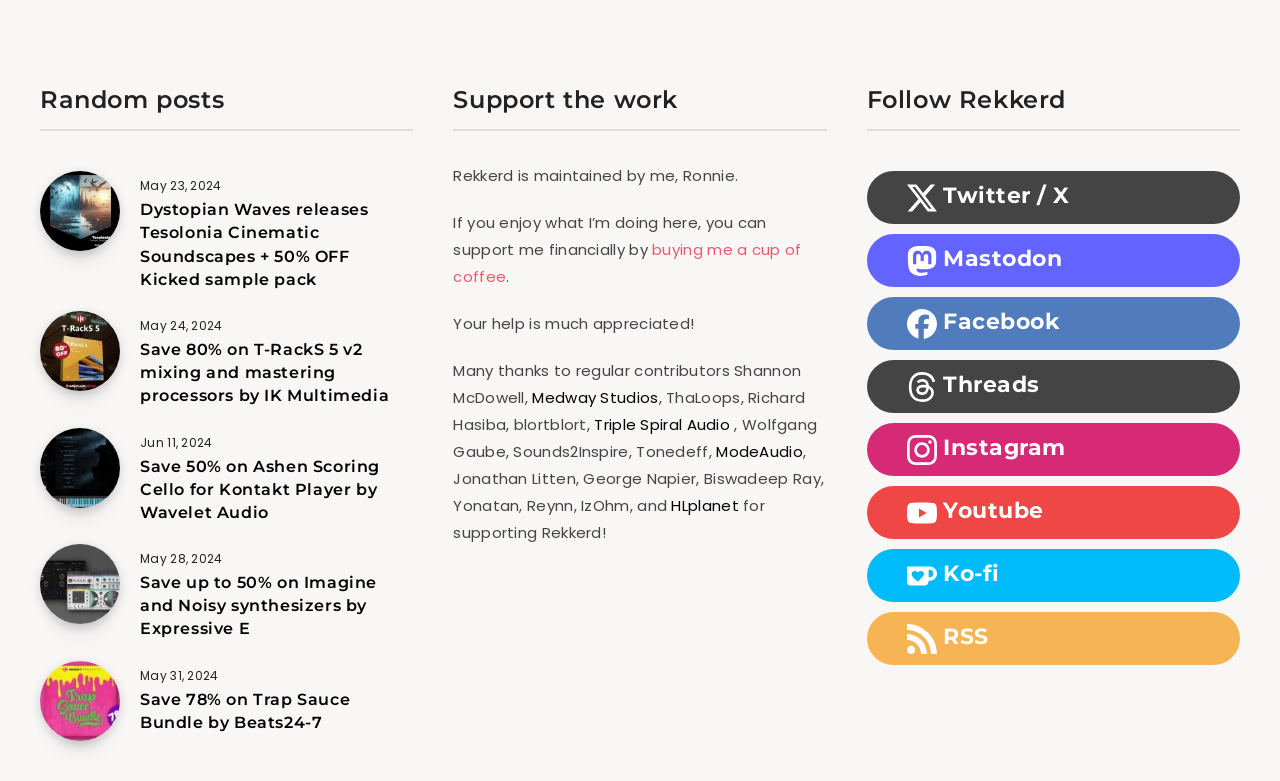Please provide a brief answer to the following inquiry using a single word or phrase:
How many articles are on this webpage?

5